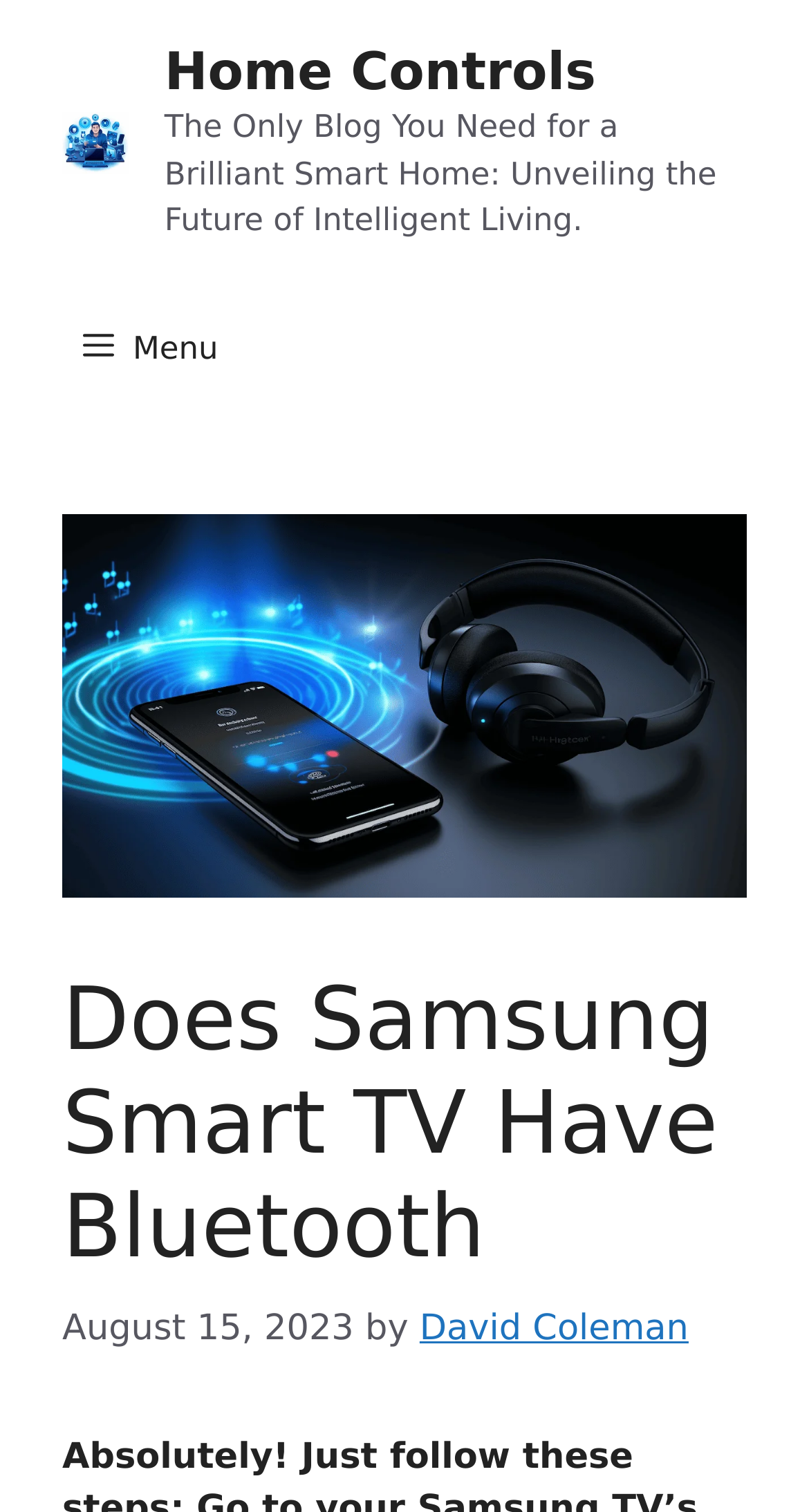Please answer the following question using a single word or phrase: 
Who is the author of the current article?

David Coleman